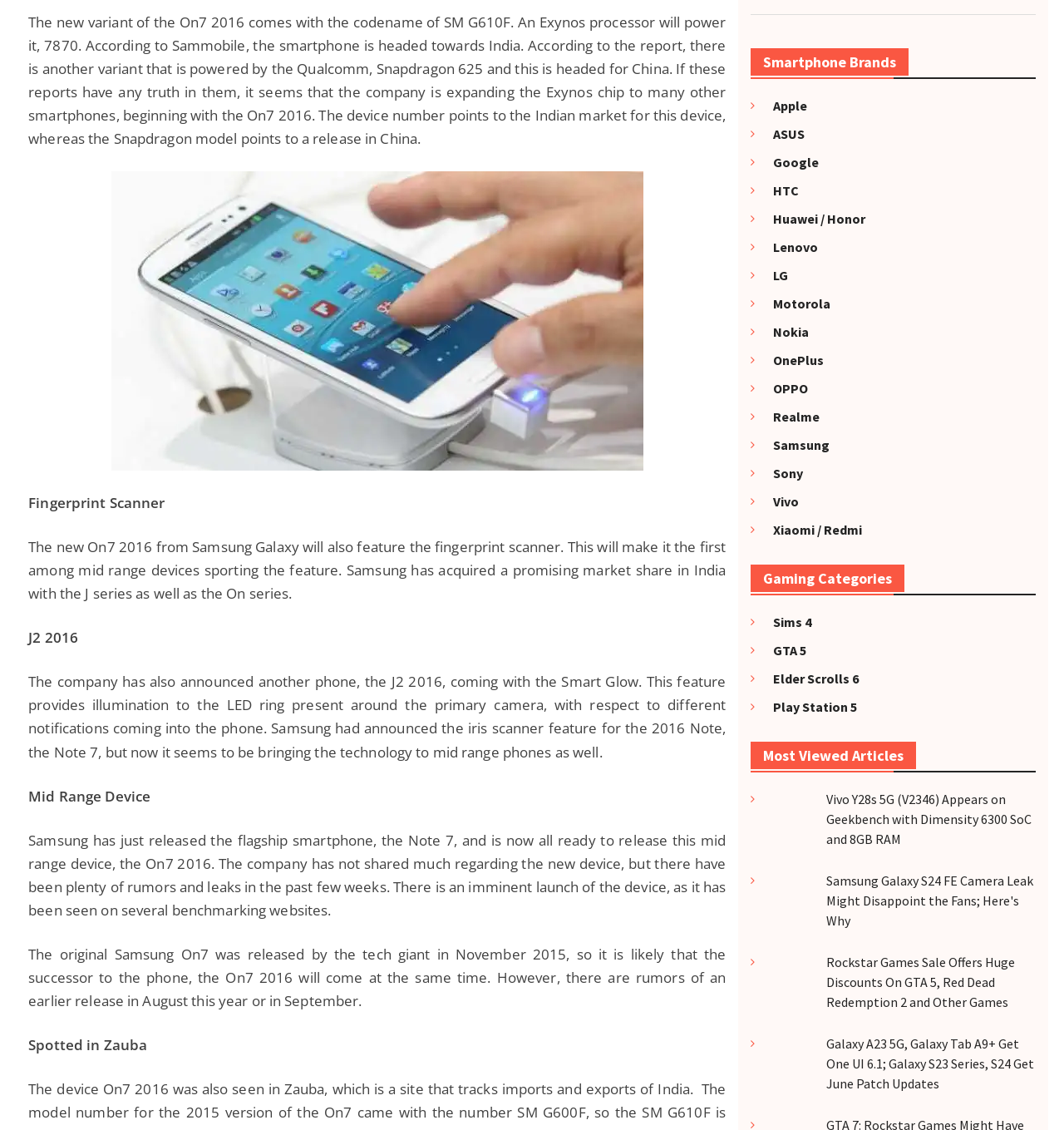What is the codename of the On7 2016?
Please respond to the question with a detailed and thorough explanation.

The answer can be found in the first paragraph of the webpage, where it is mentioned that 'The new variant of the On7 2016 comes with the codename of SM G610F.'